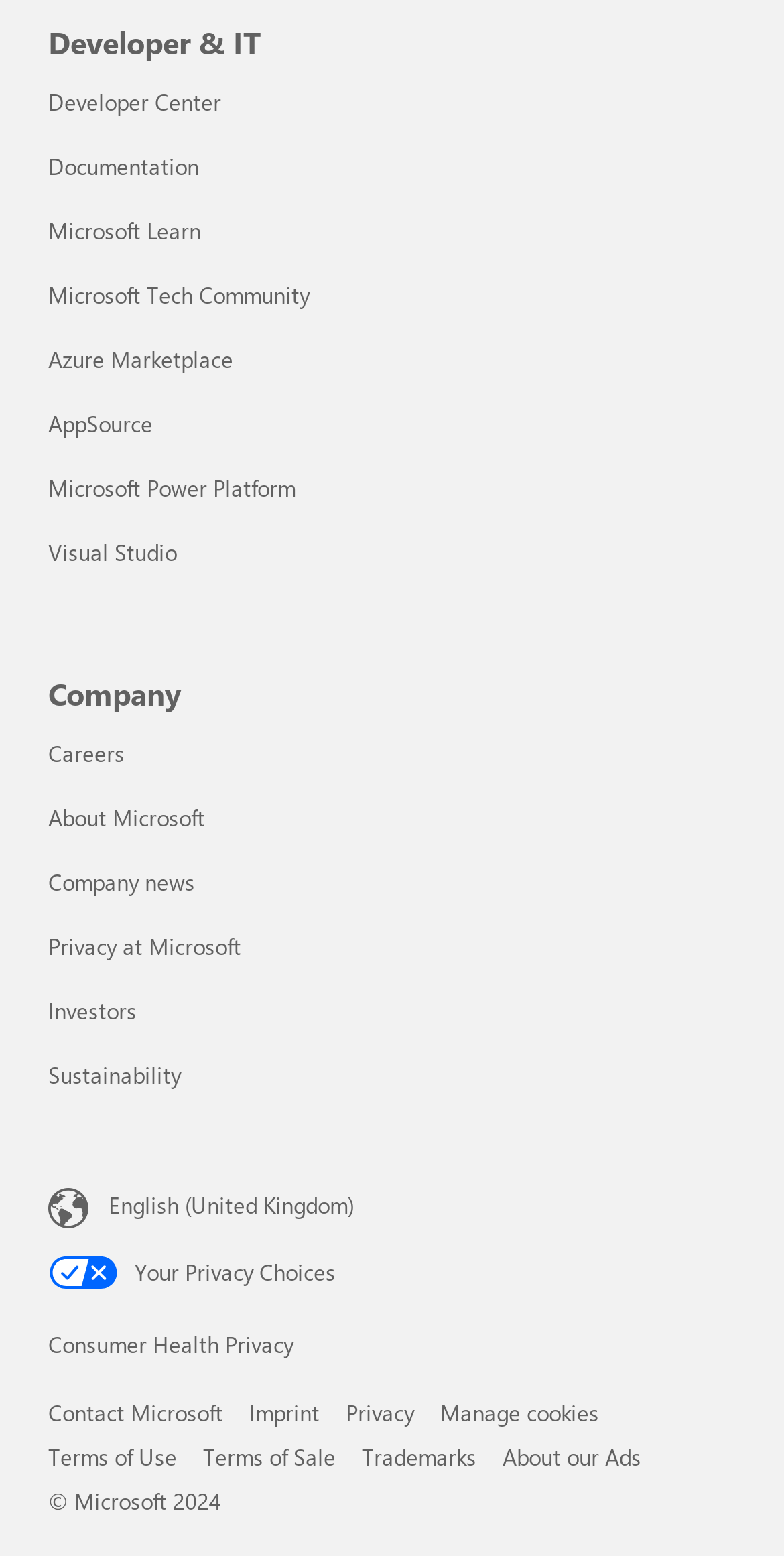Locate the bounding box coordinates of the clickable area to execute the instruction: "Go to Developer Center". Provide the coordinates as four float numbers between 0 and 1, represented as [left, top, right, bottom].

[0.062, 0.056, 0.282, 0.075]